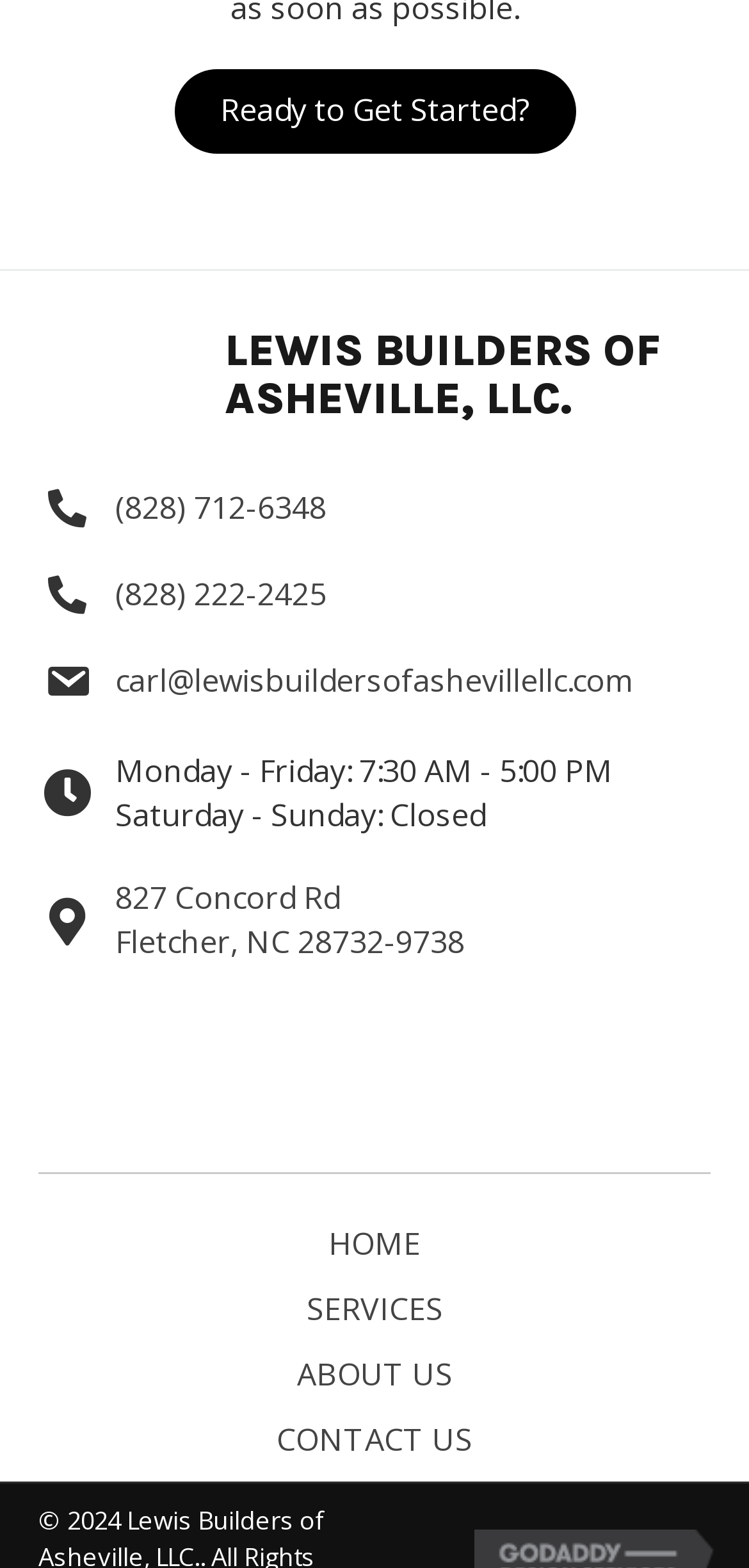Please answer the following question using a single word or phrase: 
What are the business hours?

Monday - Friday: 7:30 AM - 5:00 PM